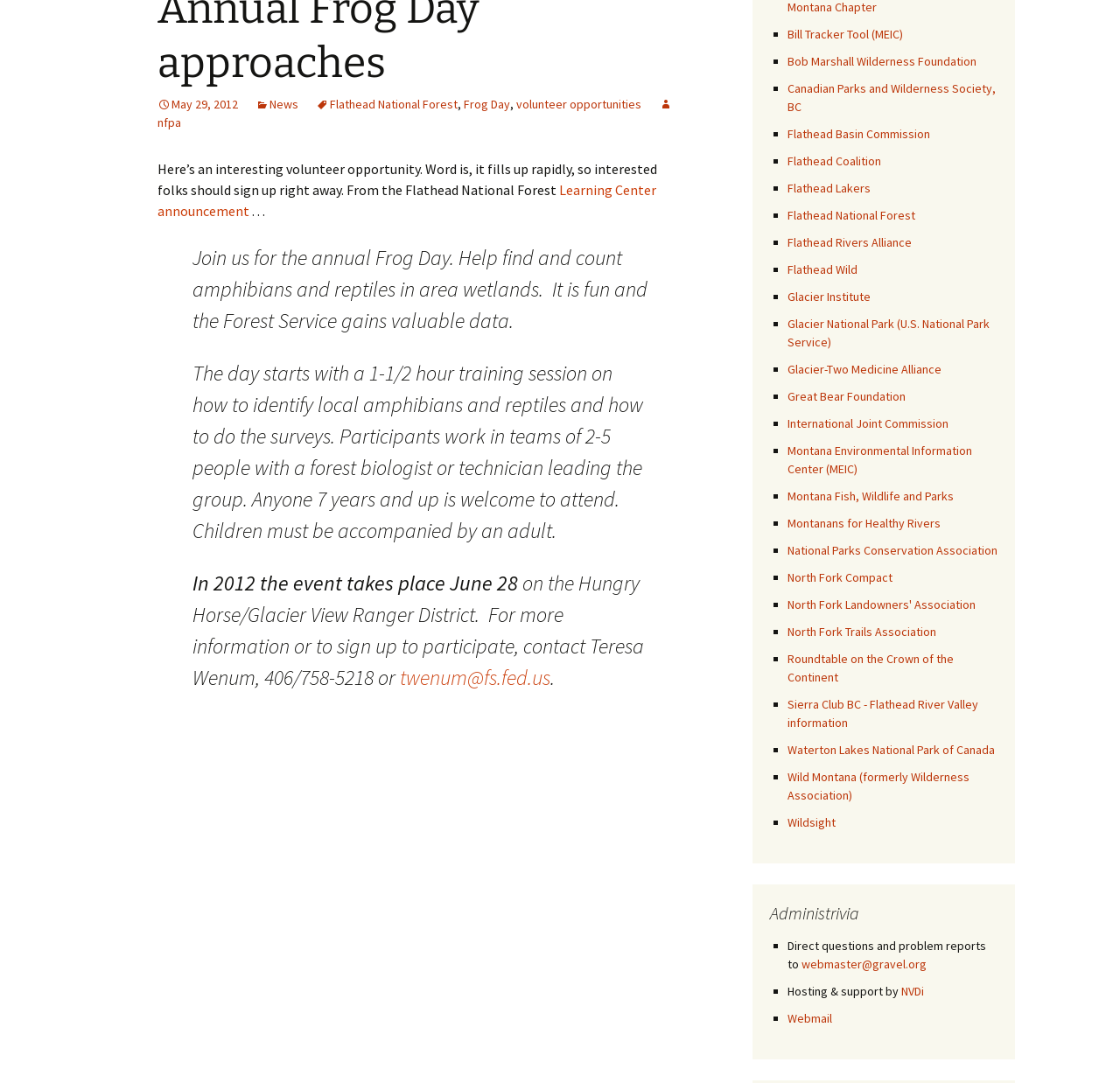Answer the following in one word or a short phrase: 
How old must children be to attend the Frog Day event?

7 years and up